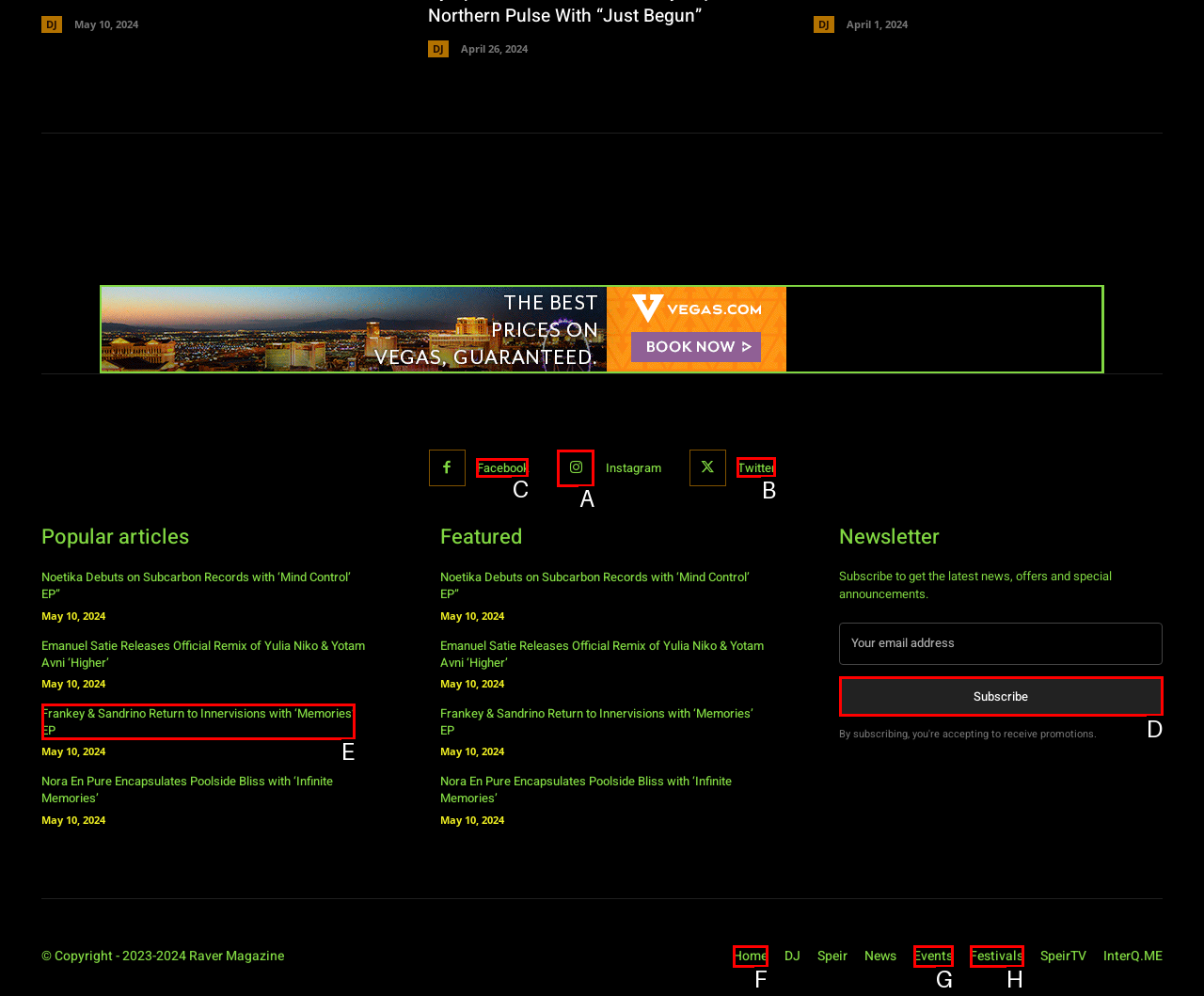Choose the HTML element you need to click to achieve the following task: Learn about template literal types in TypeScript
Respond with the letter of the selected option from the given choices directly.

None